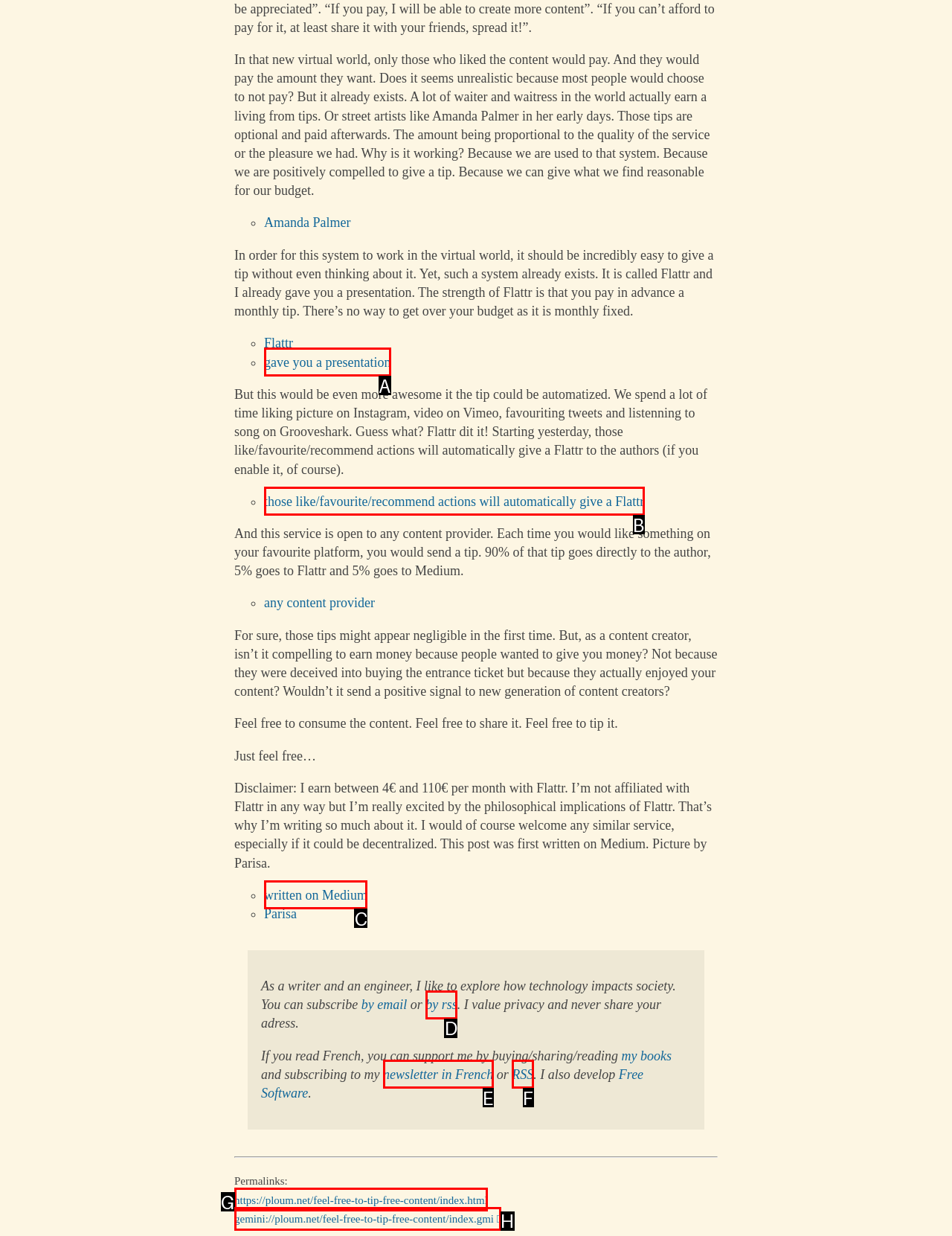Choose the HTML element that aligns with the description: gave you a presentation. Indicate your choice by stating the letter.

A